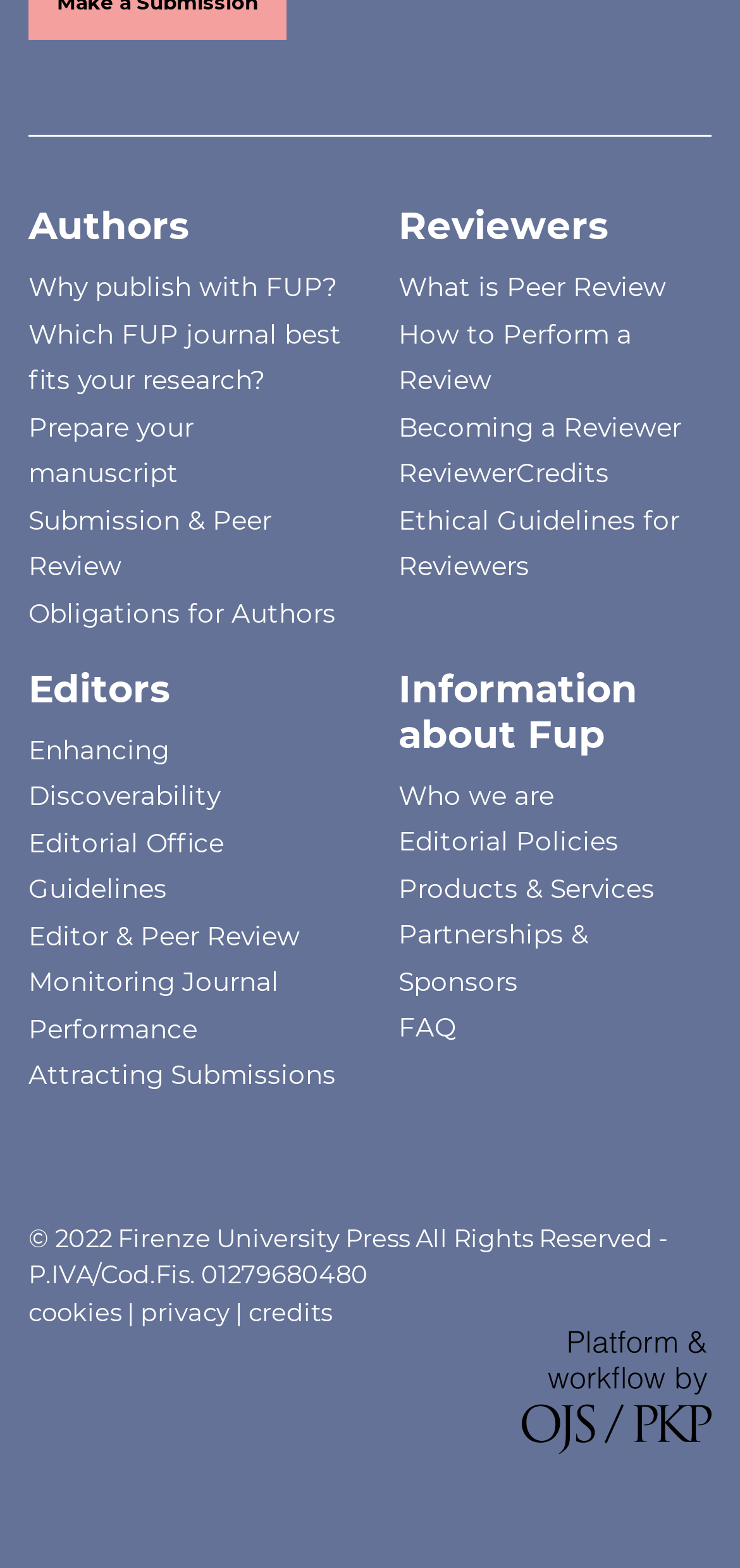Use a single word or phrase to answer the question:
What is the purpose of the 'Prepare your manuscript' link?

To help authors prepare their manuscripts